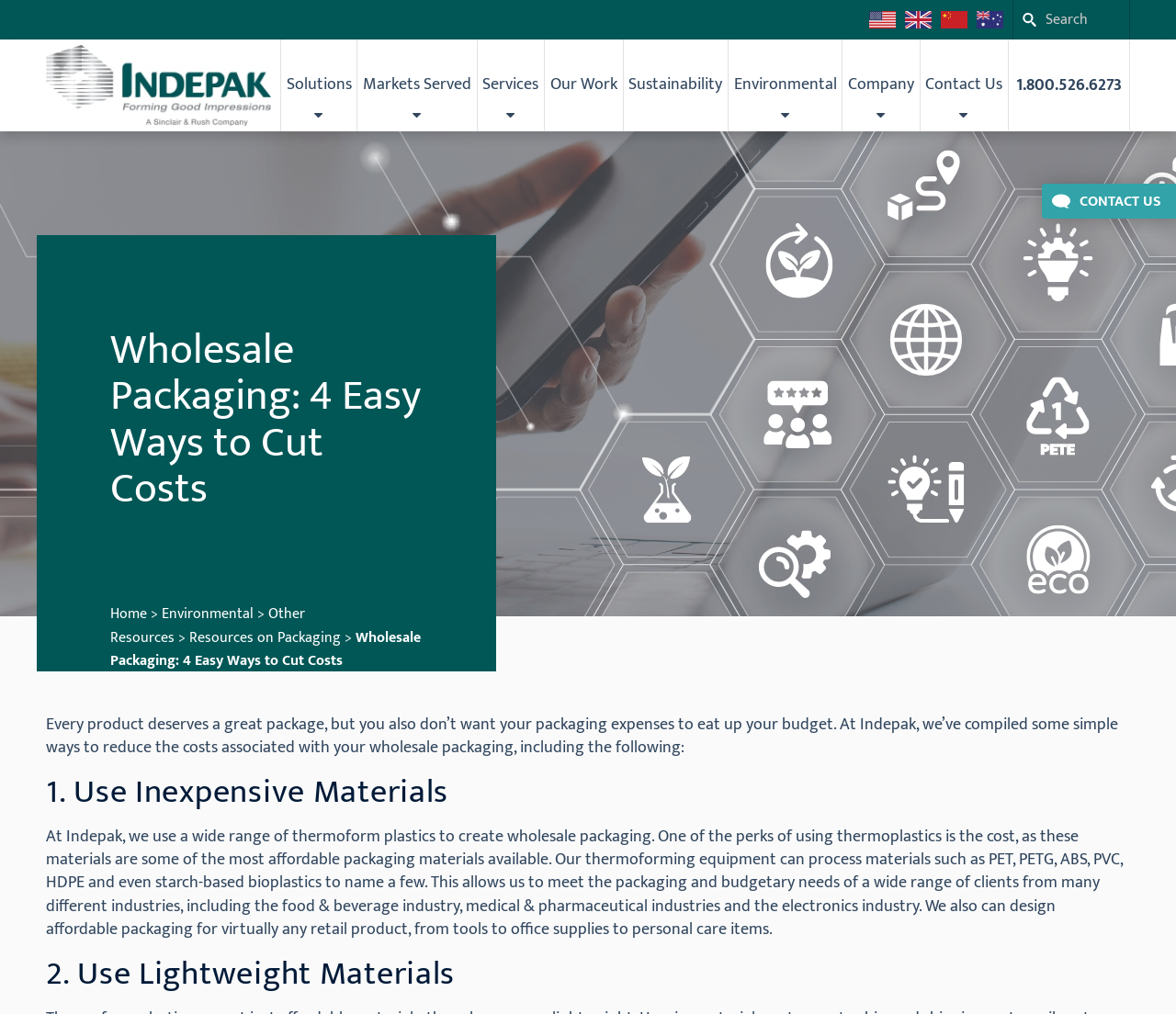Extract the bounding box for the UI element that matches this description: "Sustainability".

[0.529, 0.039, 0.619, 0.129]